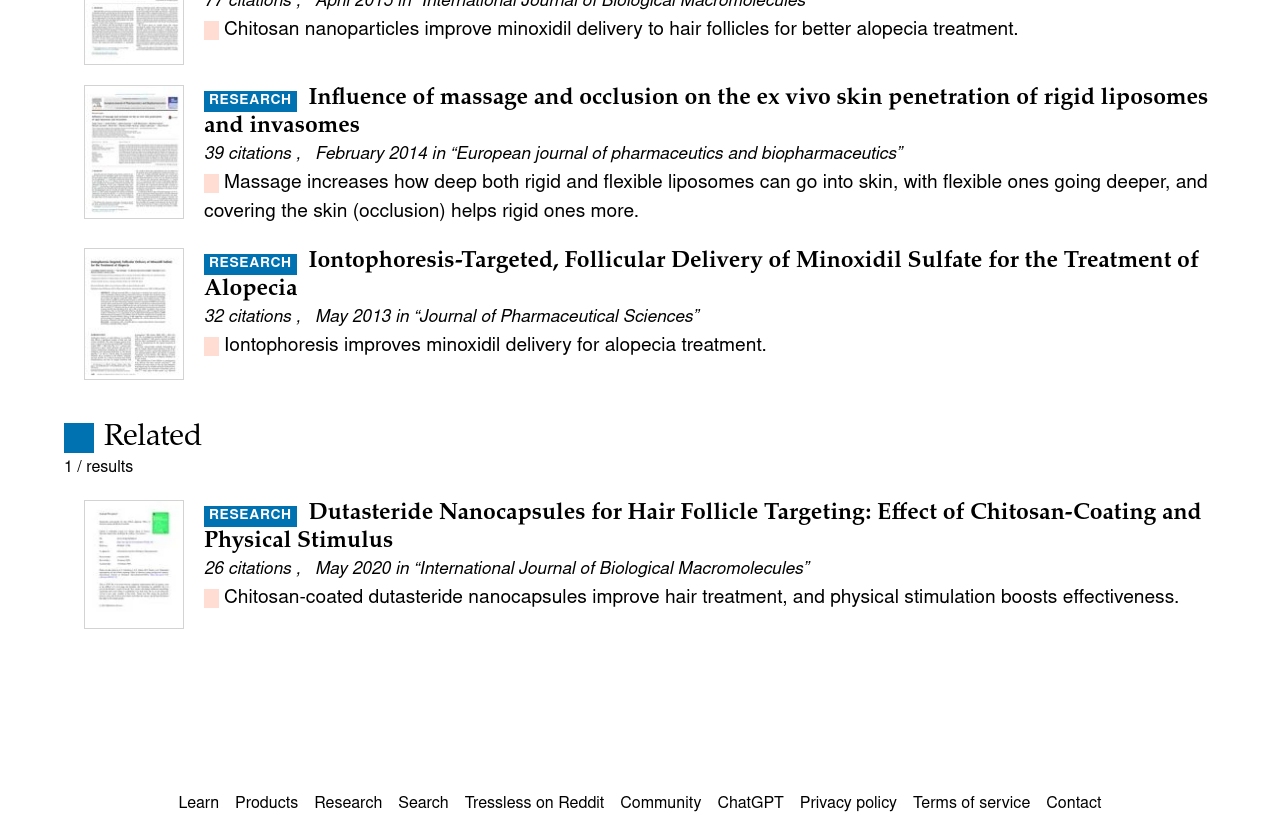Please identify the bounding box coordinates of the clickable area that will fulfill the following instruction: "Explore Technology category". The coordinates should be in the format of four float numbers between 0 and 1, i.e., [left, top, right, bottom].

None